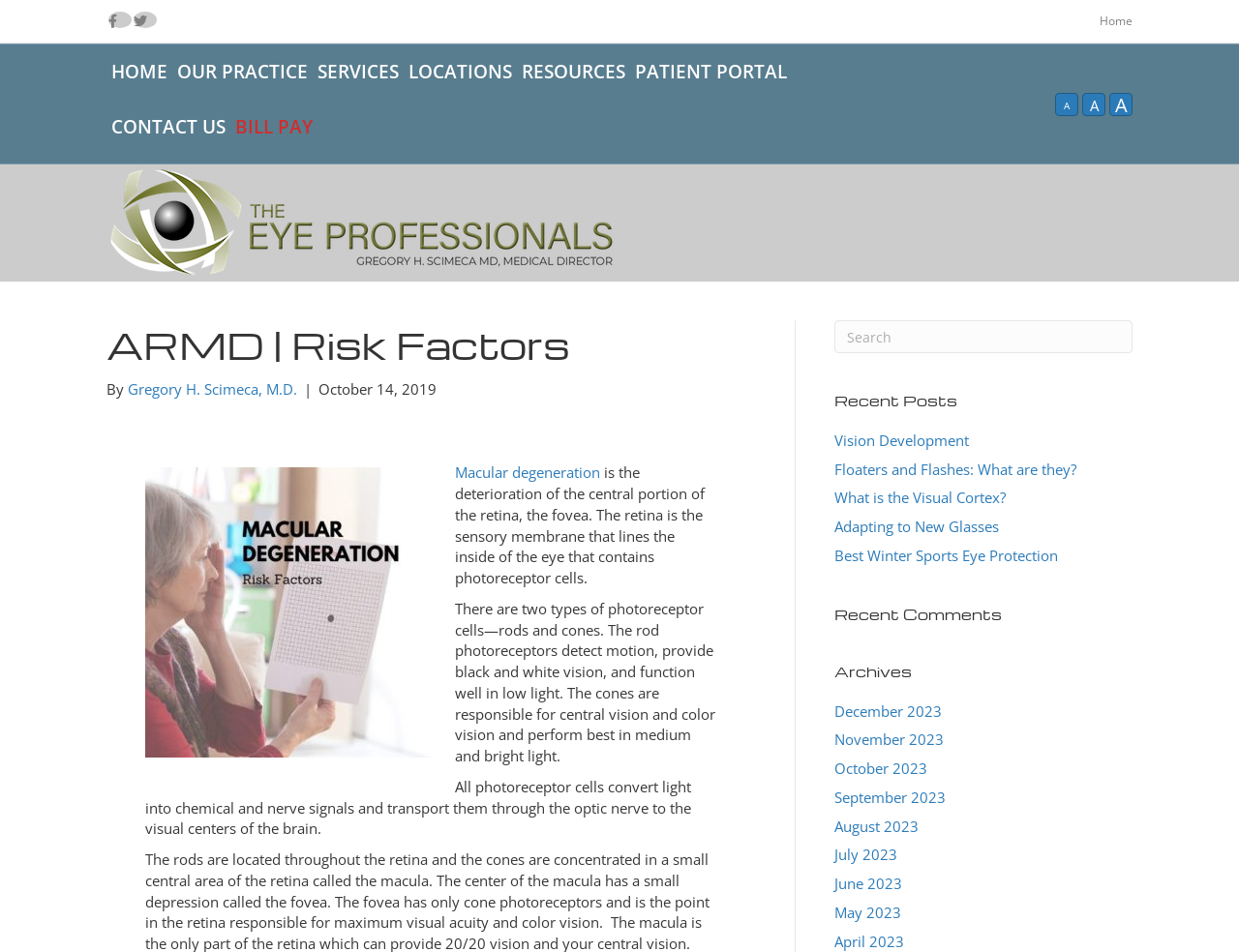What is the name of the doctor who wrote the article?
Can you give a detailed and elaborate answer to the question?

I found the author's name by looking at the article section, where it says 'By Gregory H. Scimeca, M.D.'.